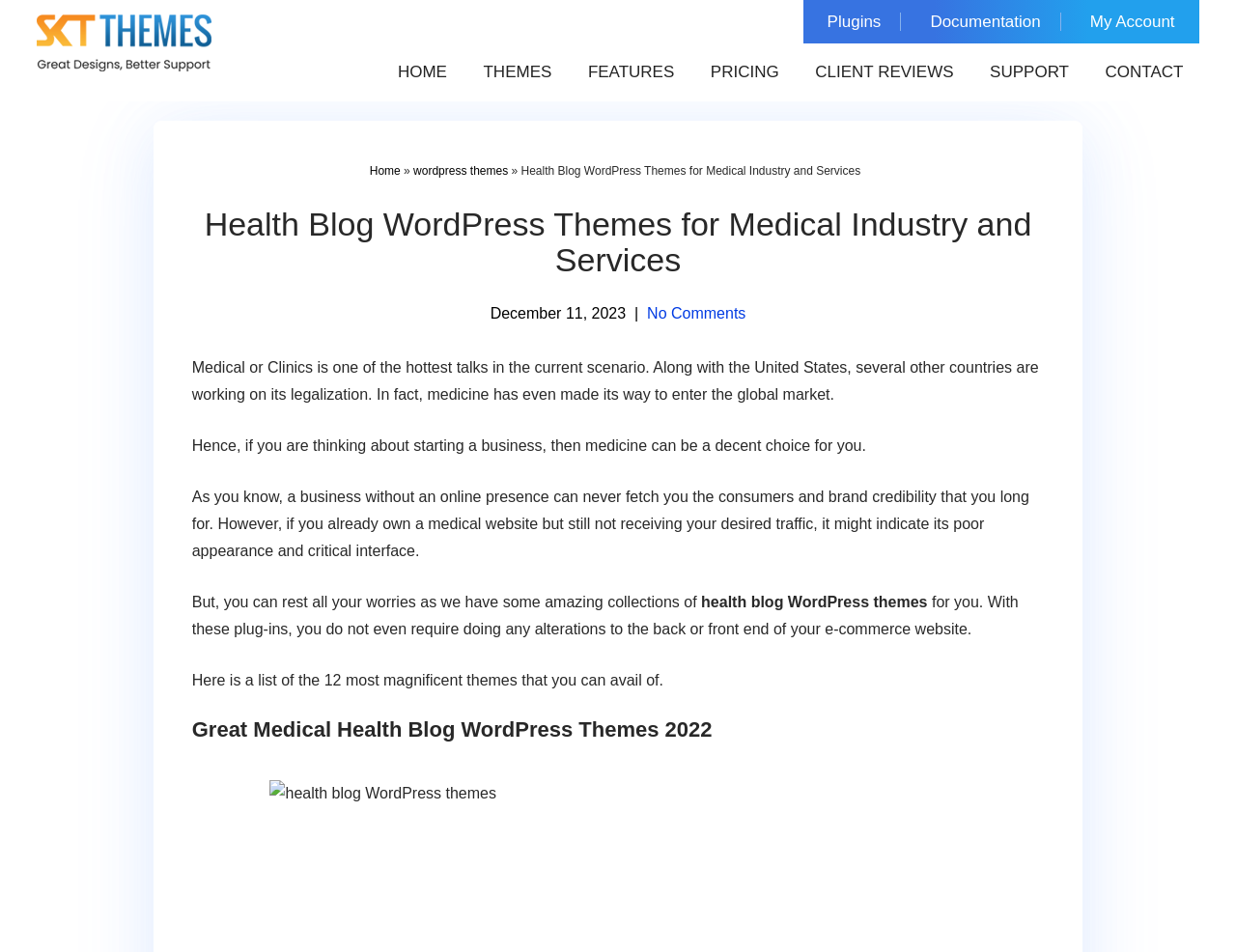Please provide a short answer using a single word or phrase for the question:
What is the purpose of the 'Skip to content' link?

To bypass navigation